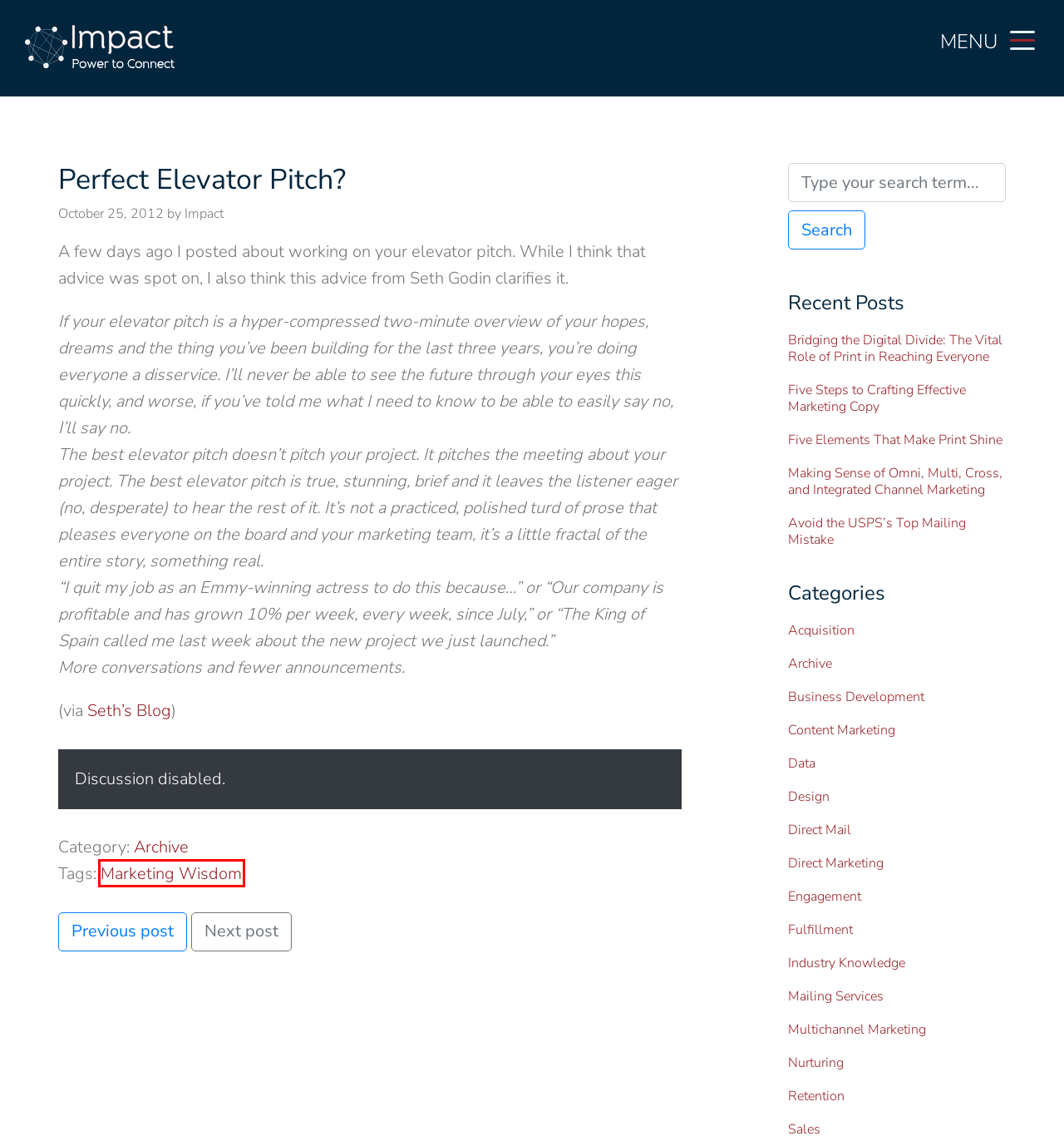Evaluate the webpage screenshot and identify the element within the red bounding box. Select the webpage description that best fits the new webpage after clicking the highlighted element. Here are the candidates:
A. Marketing Wisdom – Impact Connects
B. Direct Mail – Impact Connects
C. Industry Knowledge – Impact Connects
D. Acquisition – Impact Connects
E. Direct Marketing – Impact Connects
F. Content Marketing – Impact Connects
G. Design – Impact Connects
H. Bridging the Digital Divide: The Vital Role of Print in Reaching Everyone – Impact Connects

A